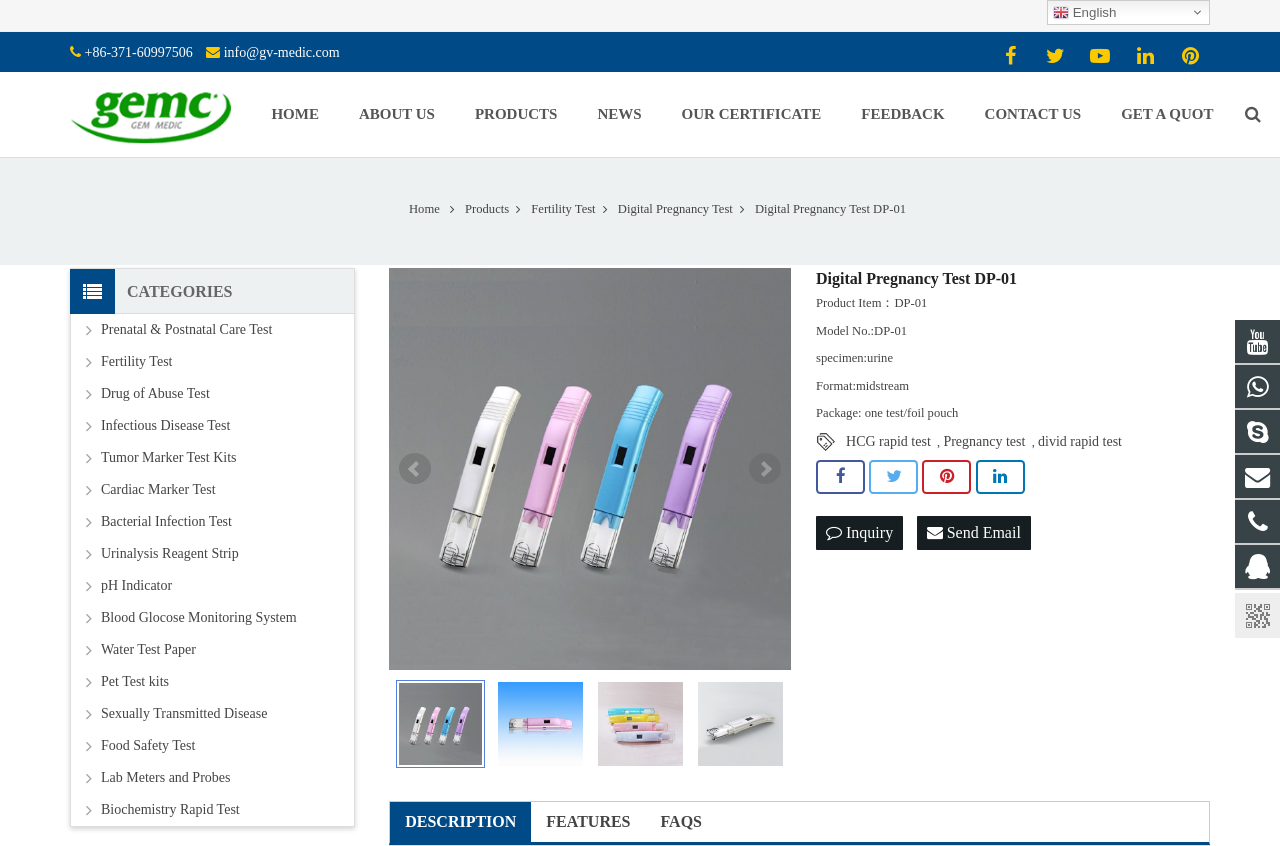Give a one-word or short phrase answer to the question: 
How many navigation links are there?

9